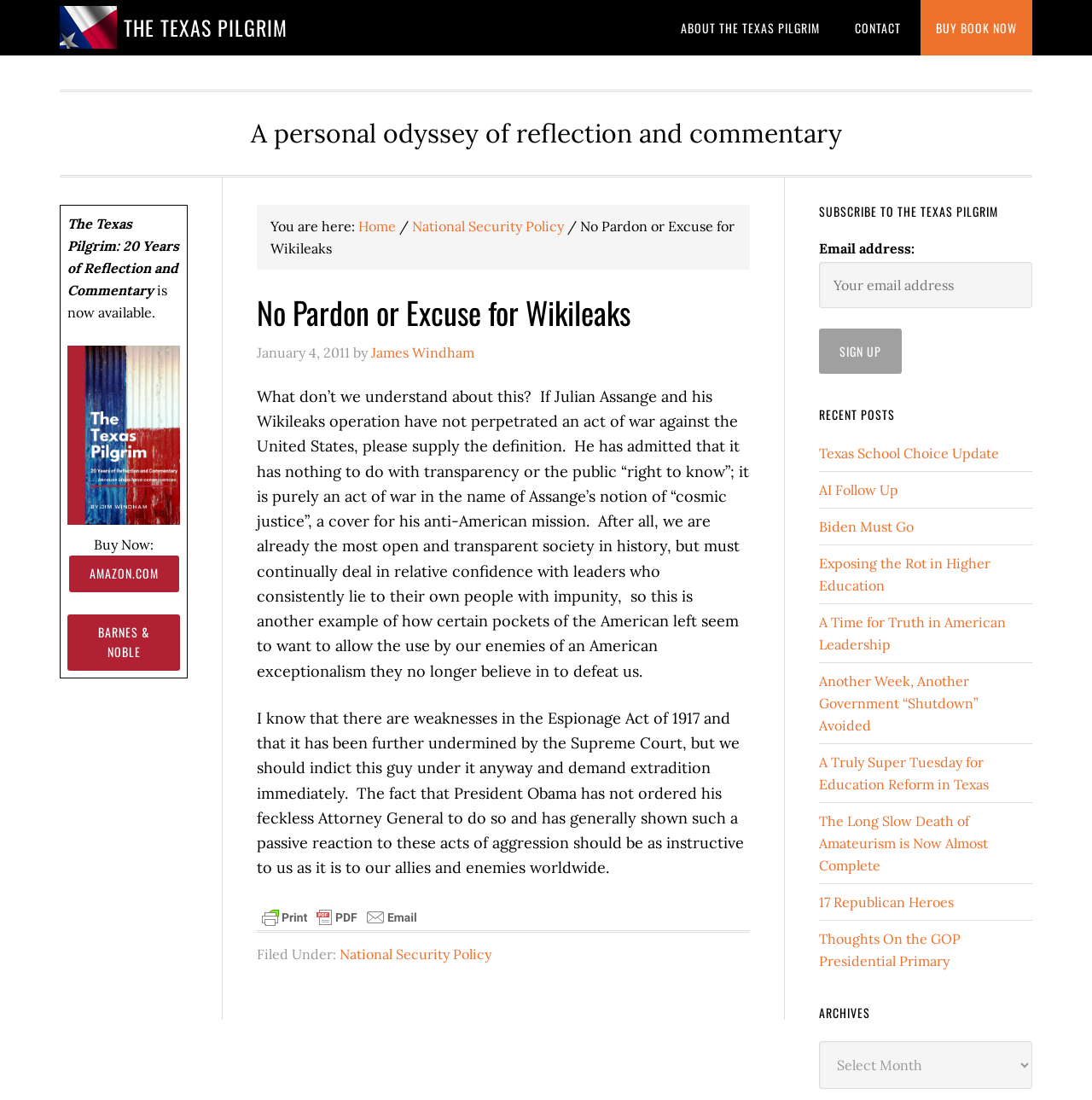Can you extract the headline from the webpage for me?

No Pardon or Excuse for Wikileaks